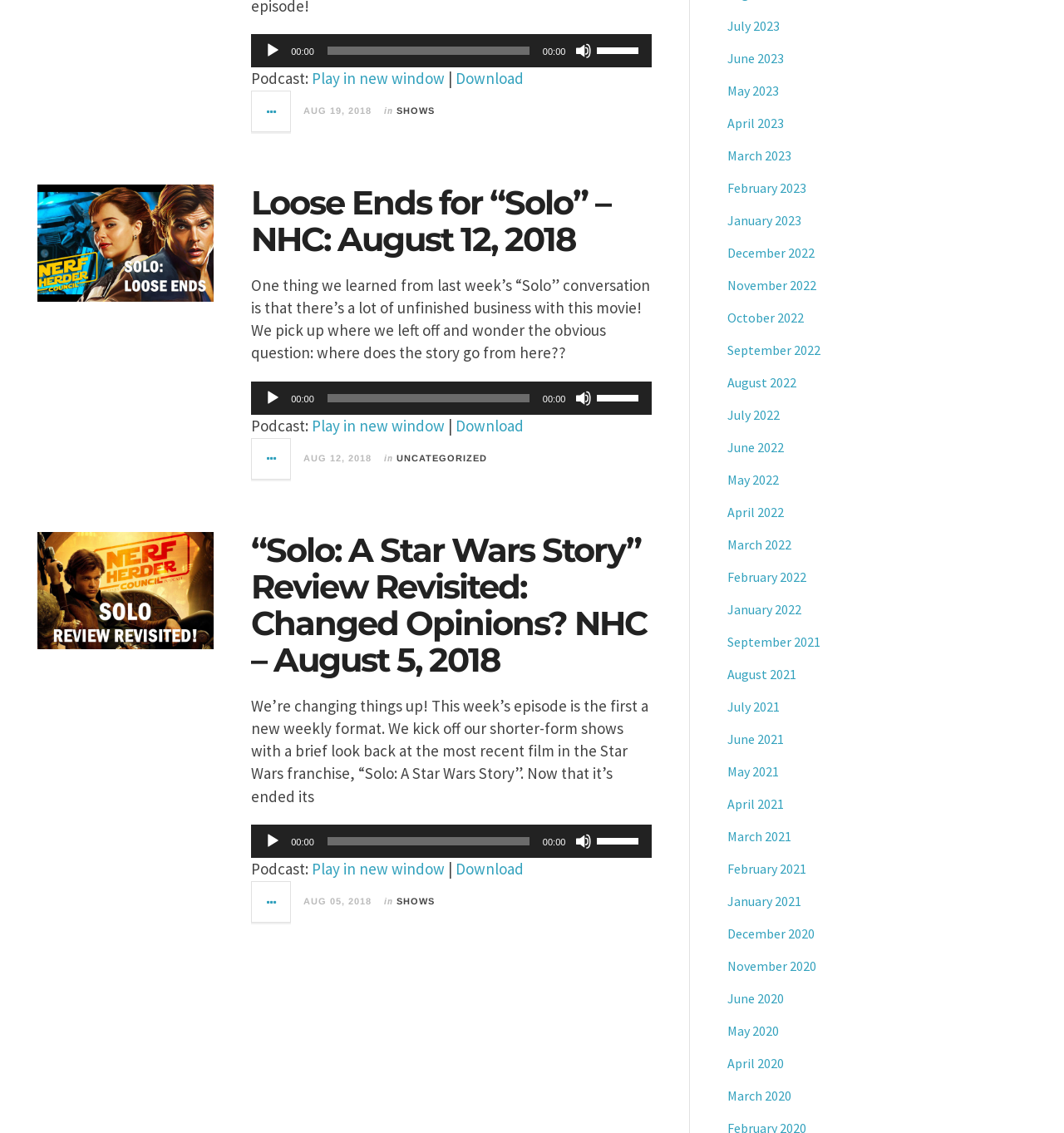Determine the bounding box coordinates of the clickable area required to perform the following instruction: "Play the audio". The coordinates should be represented as four float numbers between 0 and 1: [left, top, right, bottom].

[0.249, 0.05, 0.264, 0.065]